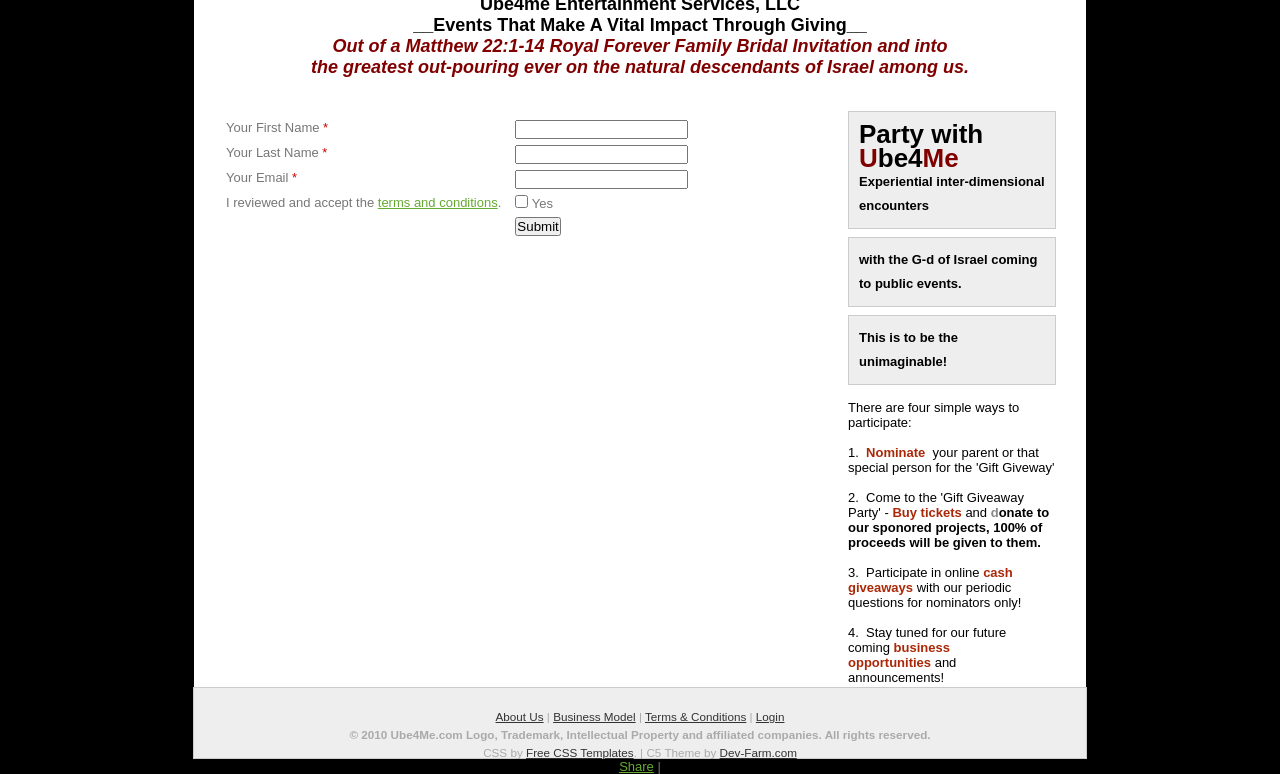Given the webpage screenshot and the description, determine the bounding box coordinates (top-left x, top-left y, bottom-right x, bottom-right y) that define the location of the UI element matching this description: Free CSS Templates

[0.411, 0.964, 0.495, 0.981]